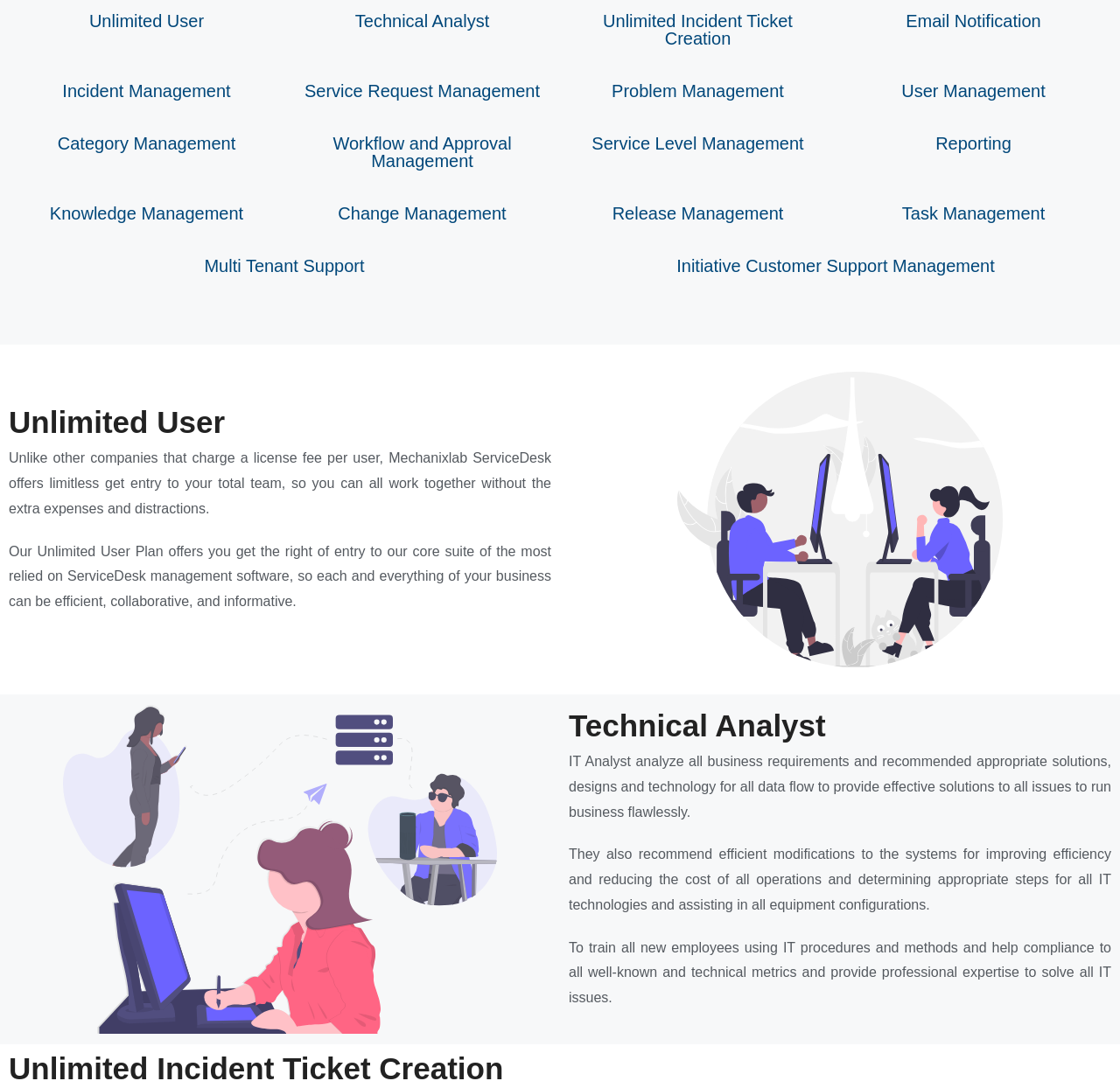Identify the bounding box of the HTML element described as: "Task Management".

[0.805, 0.187, 0.933, 0.205]